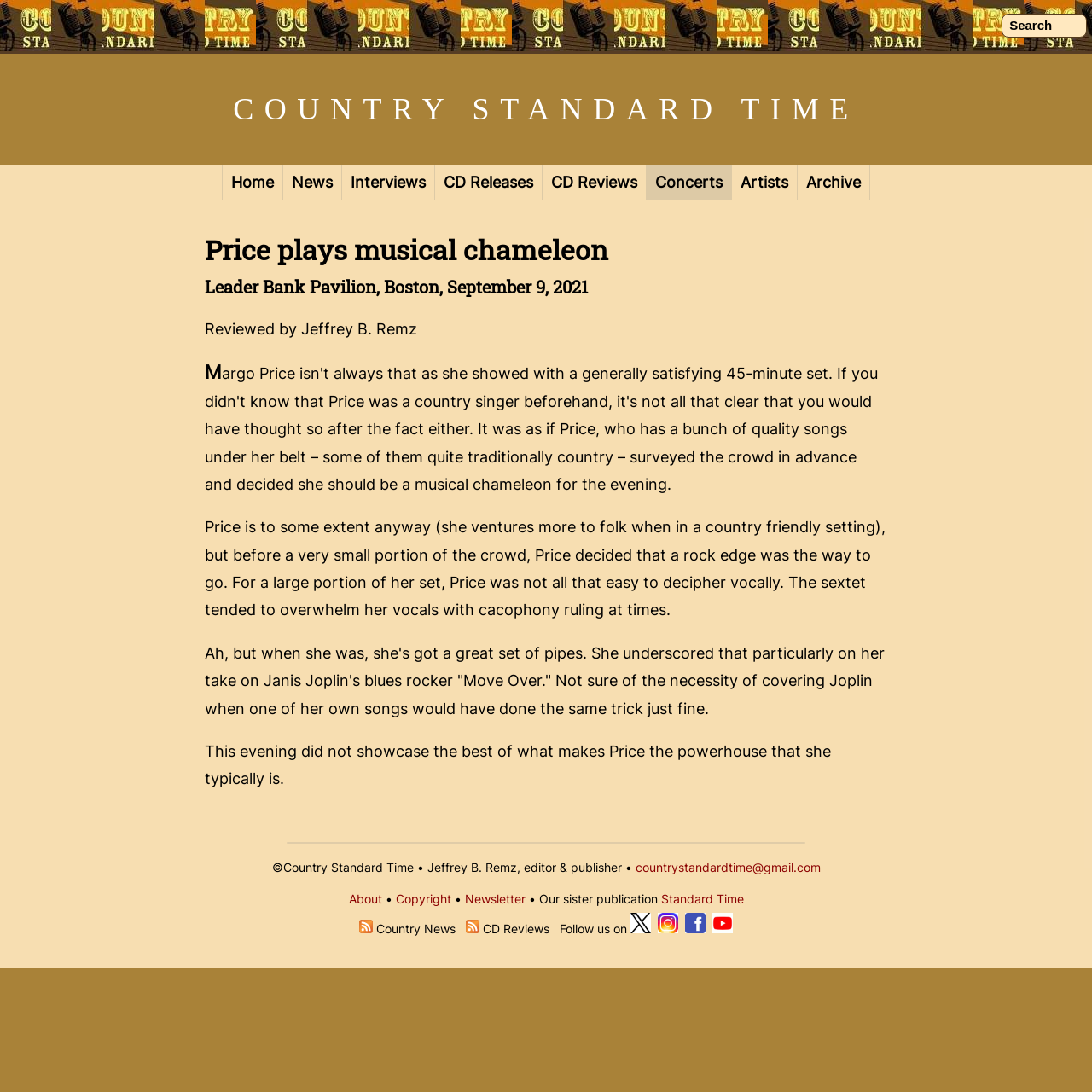Provide an in-depth caption for the elements present on the webpage.

This webpage is a concert review of Margo Price's performance at the Leader Bank Pavilion in Boston on September 9, 2021. At the top of the page, there is a search bar and a navigation menu with links to different sections of the website, including "Home", "News", "Interviews", "CD Releases", "CD Reviews", "Concerts", "Artists", and "Archive".

Below the navigation menu, there is a heading that reads "Price plays musical chameleon" and a subheading that indicates the concert details. The main content of the review is divided into three paragraphs, which discuss Margo Price's performance, her vocal style, and the overall impression of the concert.

At the bottom of the page, there is a horizontal separator, followed by a copyright notice and a section with links to the website's social media profiles, including Twitter, Instagram, Facebook, and YouTube. There are also links to subscribe to the website's newsletter and to its sister publication, Standard Time.

On the right side of the page, there are several links and images, including a call to action to subscribe to Country Music News and Country Music CD Reviews, as well as images of the social media platforms.